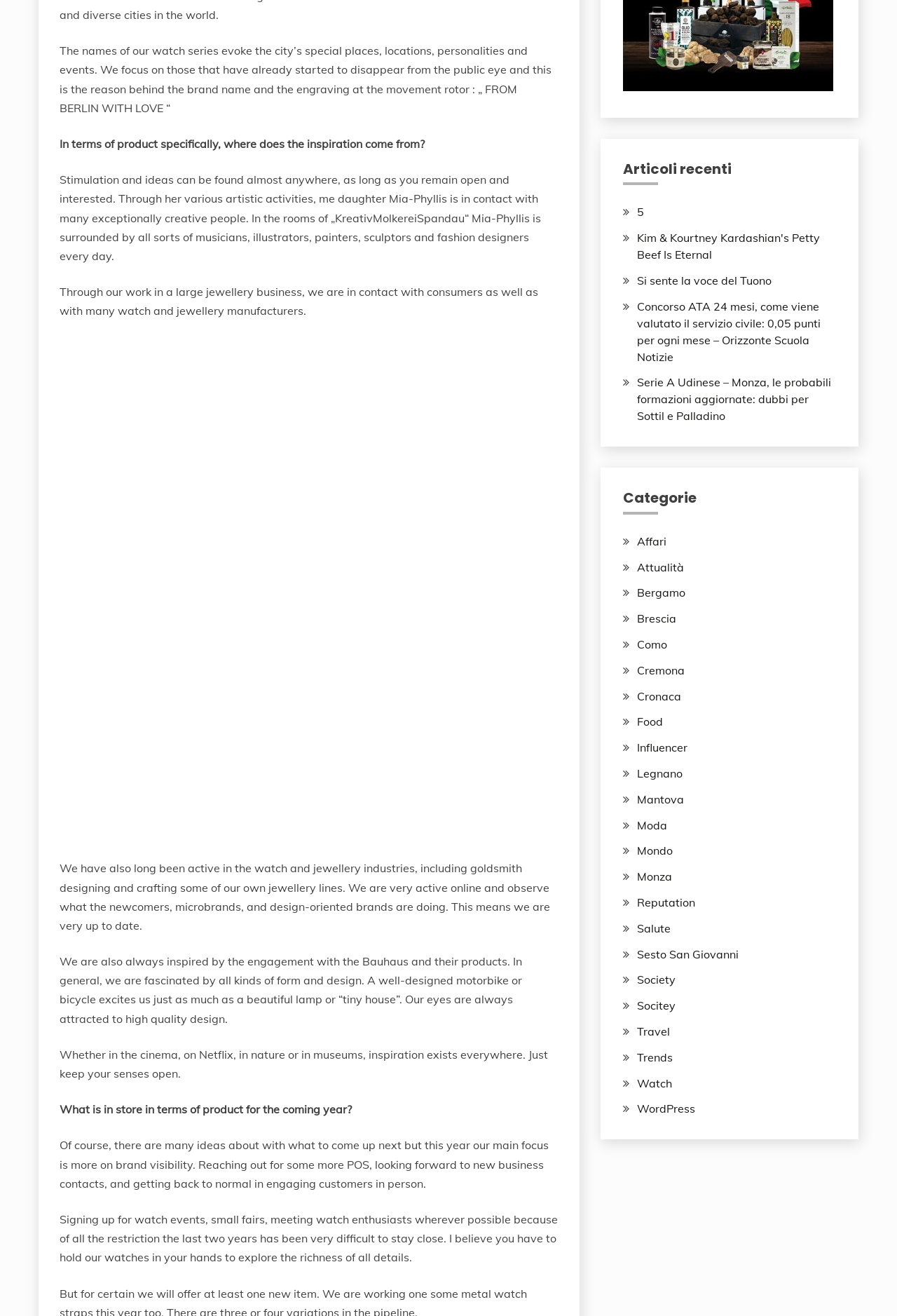Please identify the bounding box coordinates of the area I need to click to accomplish the following instruction: "Follow the link 'Kim & Kourtney Kardashian's Petty Beef Is Eternal'".

[0.71, 0.175, 0.914, 0.199]